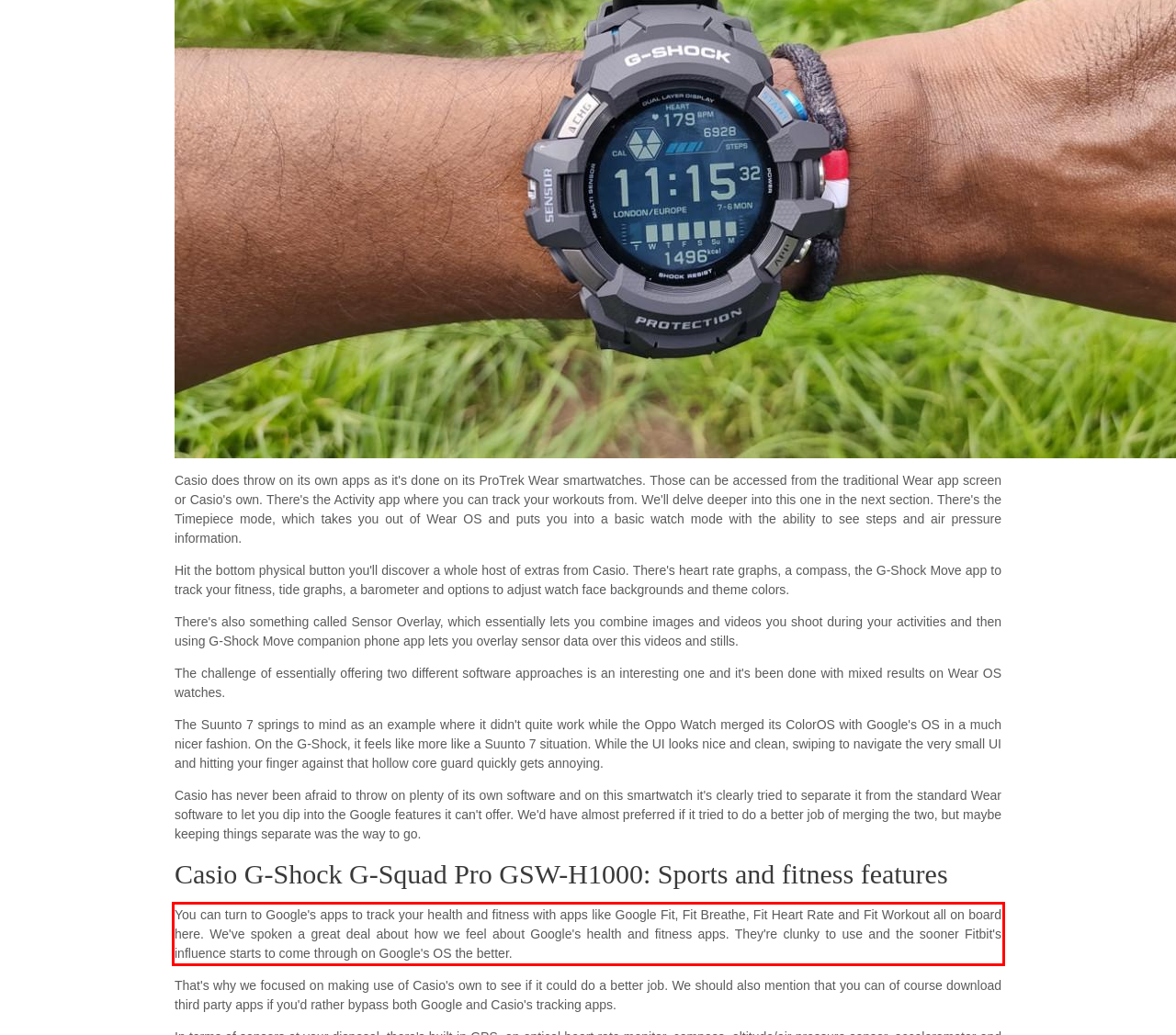Please analyze the provided webpage screenshot and perform OCR to extract the text content from the red rectangle bounding box.

You can turn to Google's apps to track your health and fitness with apps like Google Fit, Fit Breathe, Fit Heart Rate and Fit Workout all on board here. We've spoken a great deal about how we feel about Google's health and fitness apps. They're clunky to use and the sooner Fitbit's influence starts to come through on Google's OS the better.